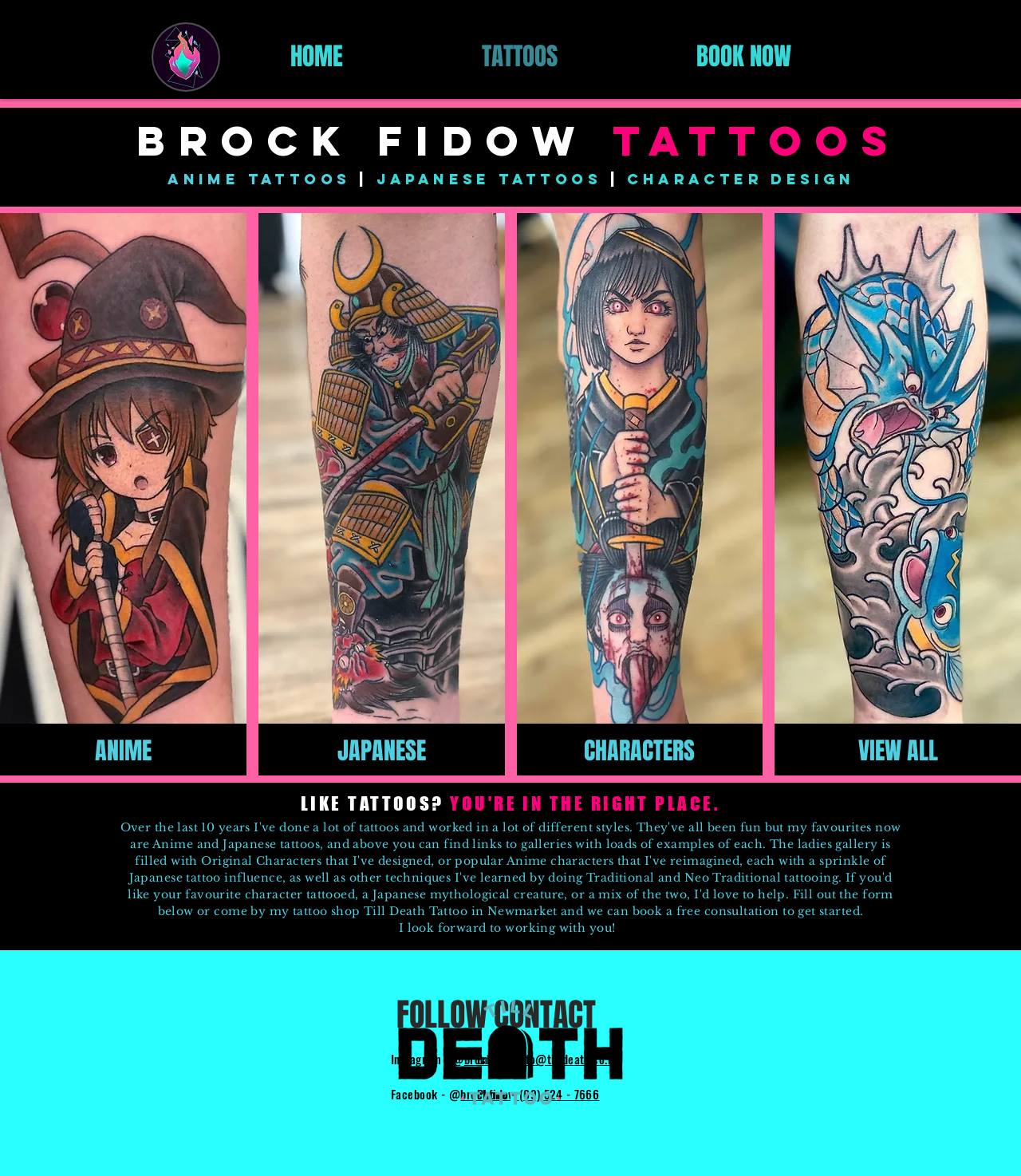What is the phone number to contact the artist?
Please give a detailed and elaborate answer to the question based on the image.

The phone number to contact the artist is '(09) 524 - 7666', as indicated by the link '(09) 524 - 7666' next to the text 'Phone -' in the 'CONTACT' section.